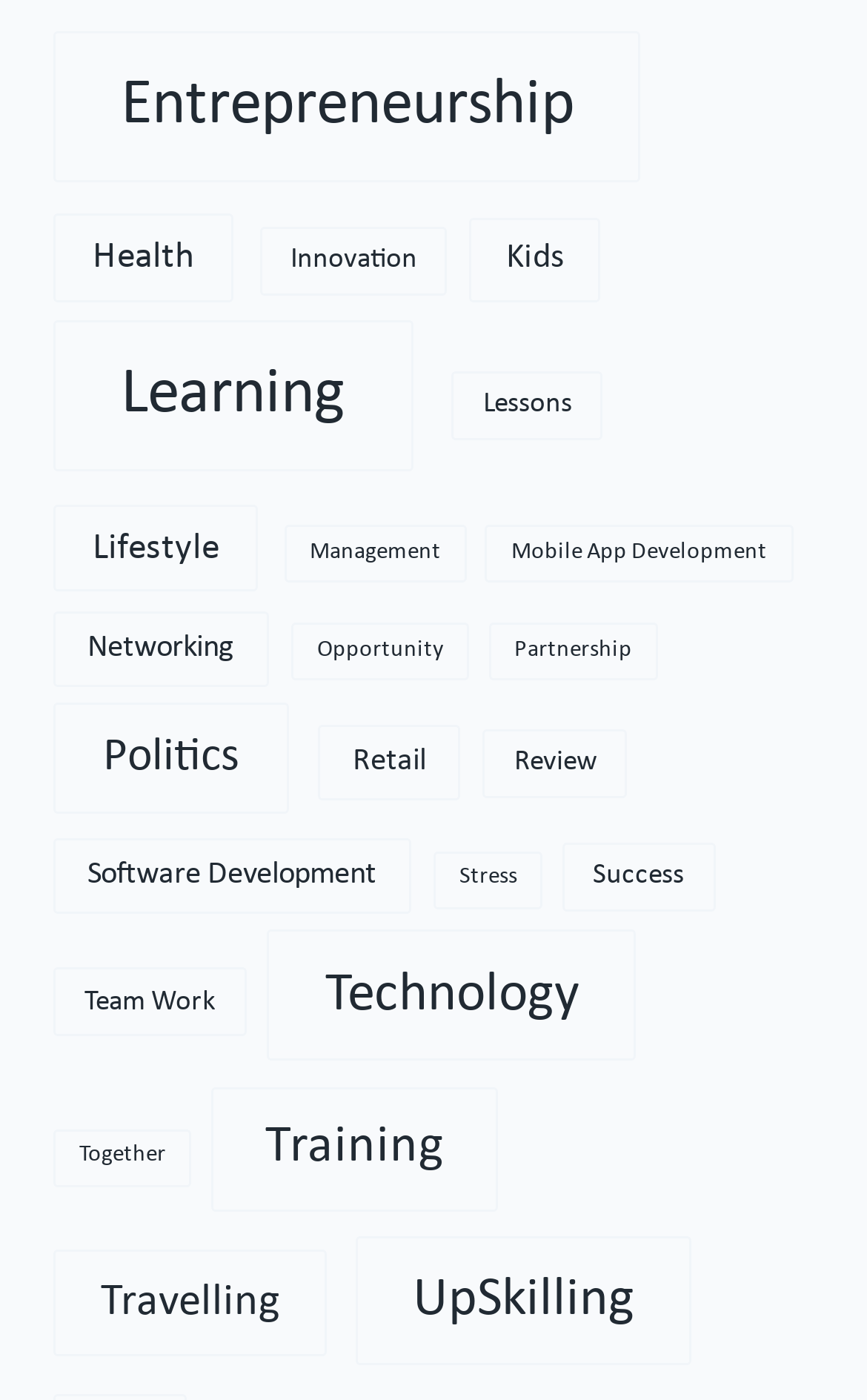Locate the UI element that matches the description Mobile App Development in the webpage screenshot. Return the bounding box coordinates in the format (top-left x, top-left y, bottom-right x, bottom-right y), with values ranging from 0 to 1.

[0.56, 0.375, 0.914, 0.416]